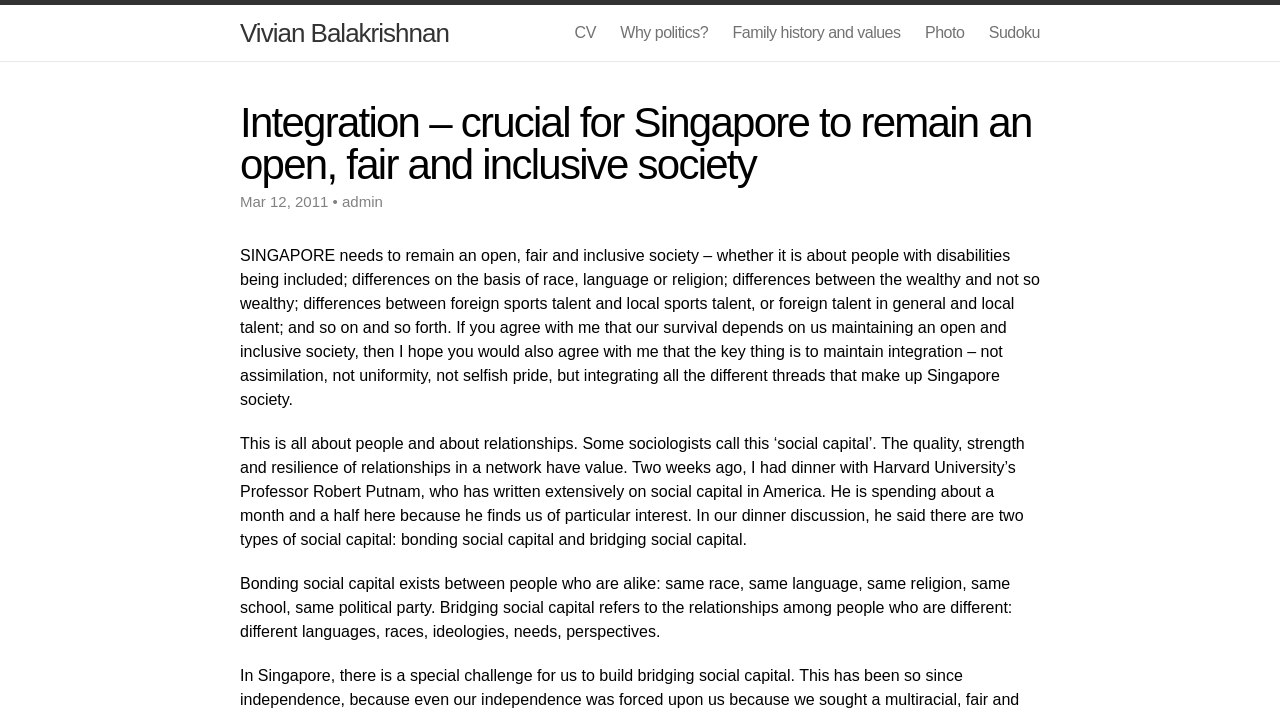Please determine and provide the text content of the webpage's heading.

Integration – crucial for Singapore to remain an open, fair and inclusive society